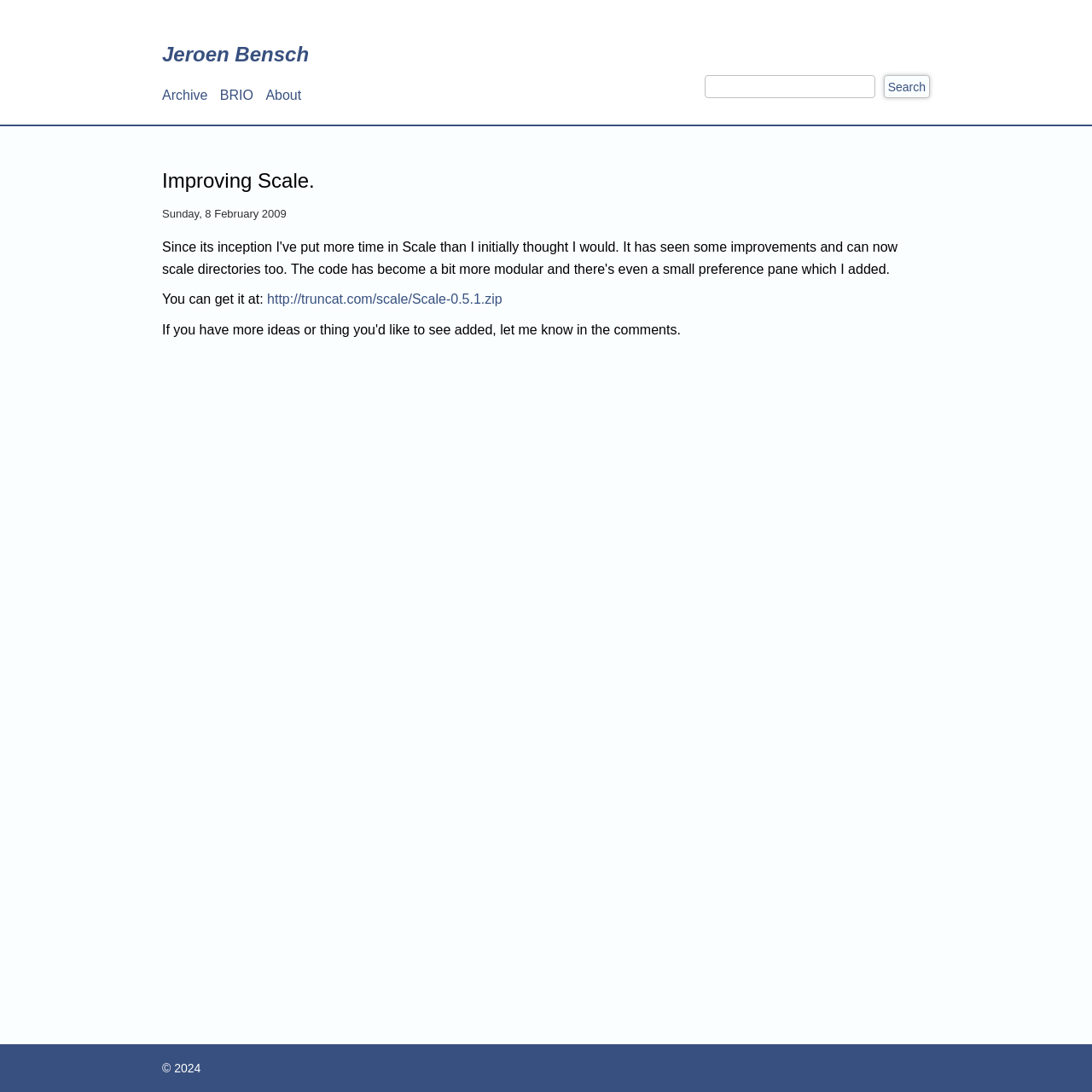Provide a short, one-word or phrase answer to the question below:
What is the link to download Scale?

http://truncat.com/scale/Scale-0.5.1.zip